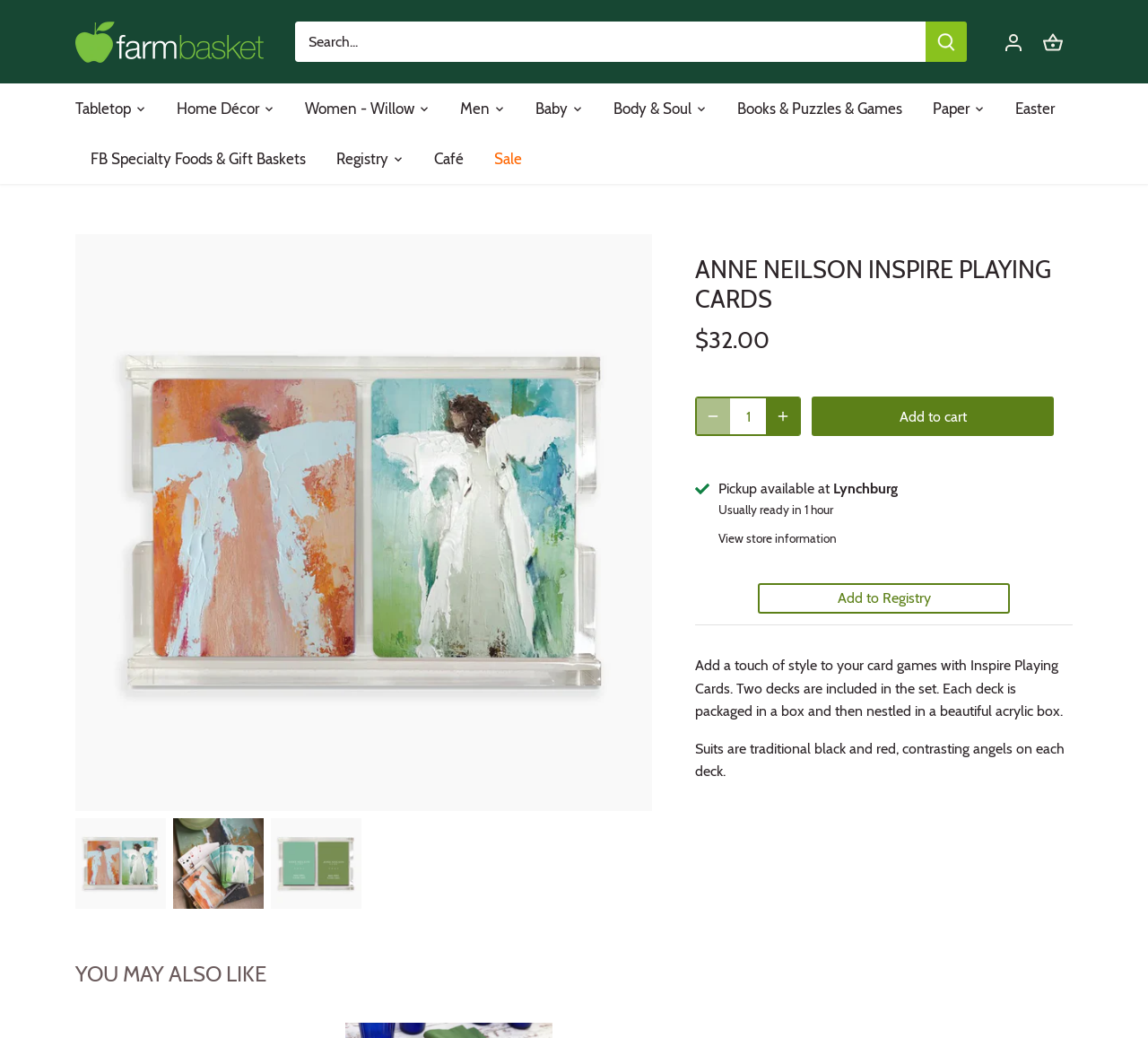Determine the bounding box coordinates of the clickable area required to perform the following instruction: "Search the store". The coordinates should be represented as four float numbers between 0 and 1: [left, top, right, bottom].

[0.257, 0.021, 0.807, 0.06]